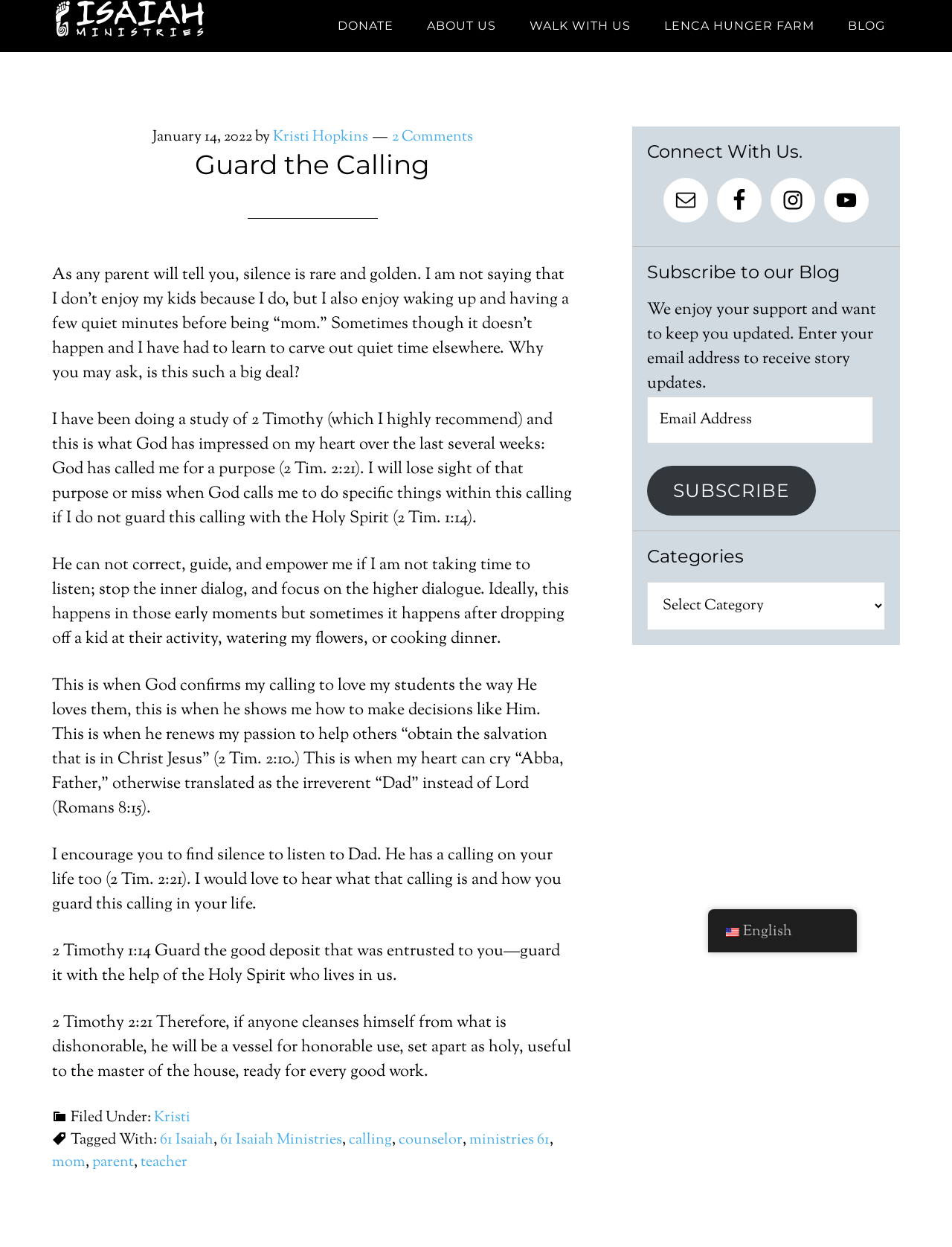Pinpoint the bounding box coordinates for the area that should be clicked to perform the following instruction: "Read the article 'Guard the Calling'".

[0.055, 0.101, 0.602, 0.942]